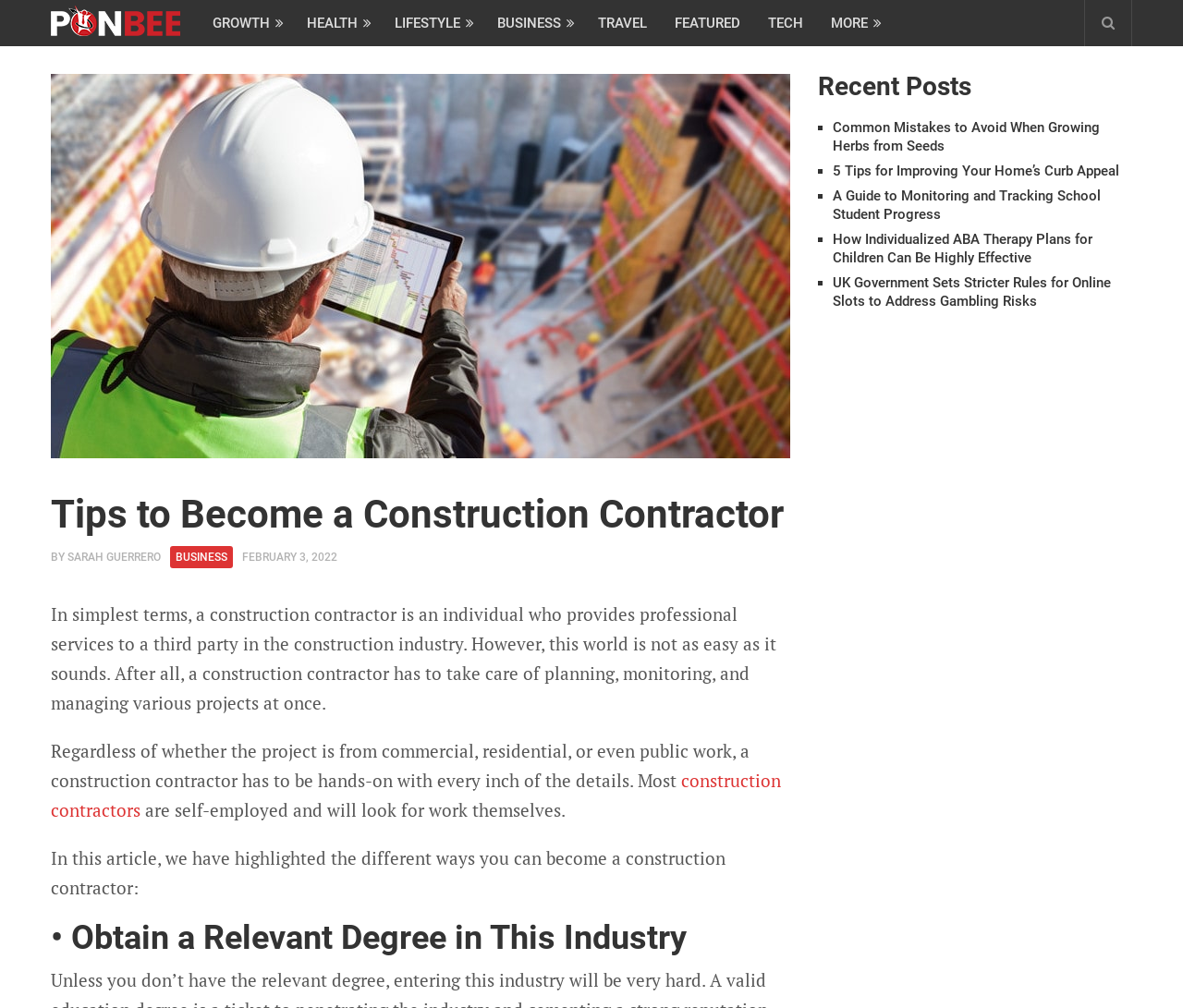Your task is to extract the text of the main heading from the webpage.

Tips to Become a Construction Contractor